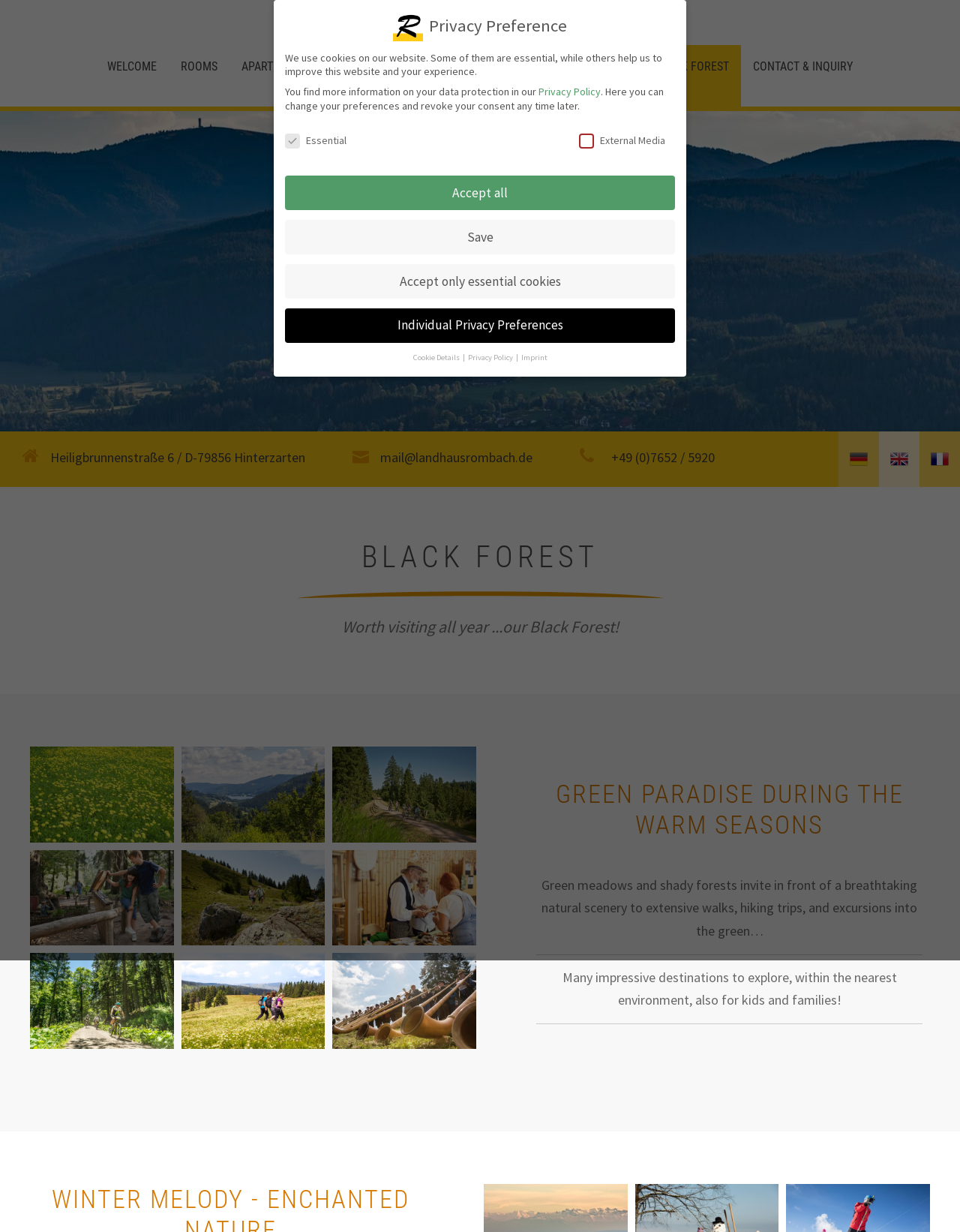Find the bounding box coordinates of the clickable area required to complete the following action: "Switch to the English language".

[0.916, 0.35, 0.958, 0.395]